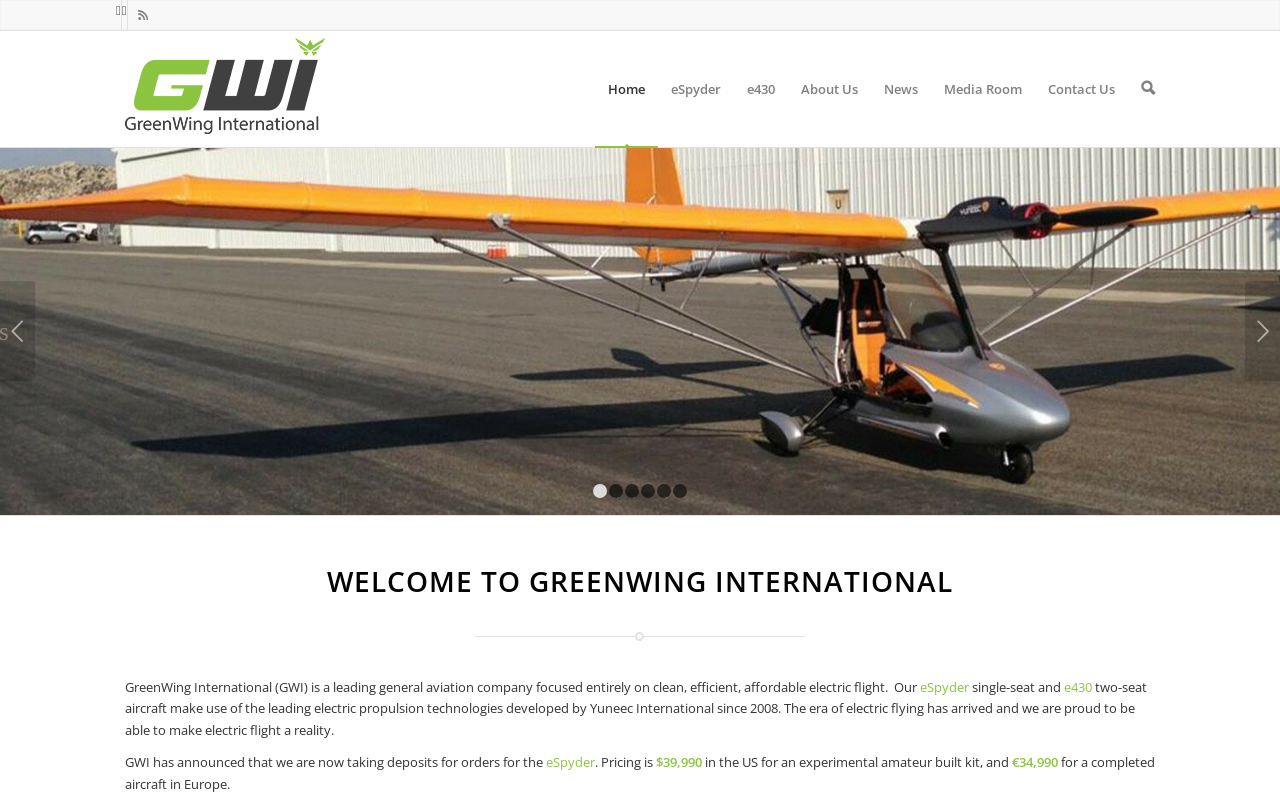What are the two types of aircraft mentioned?
Answer with a single word or phrase by referring to the visual content.

eSpyder and e430